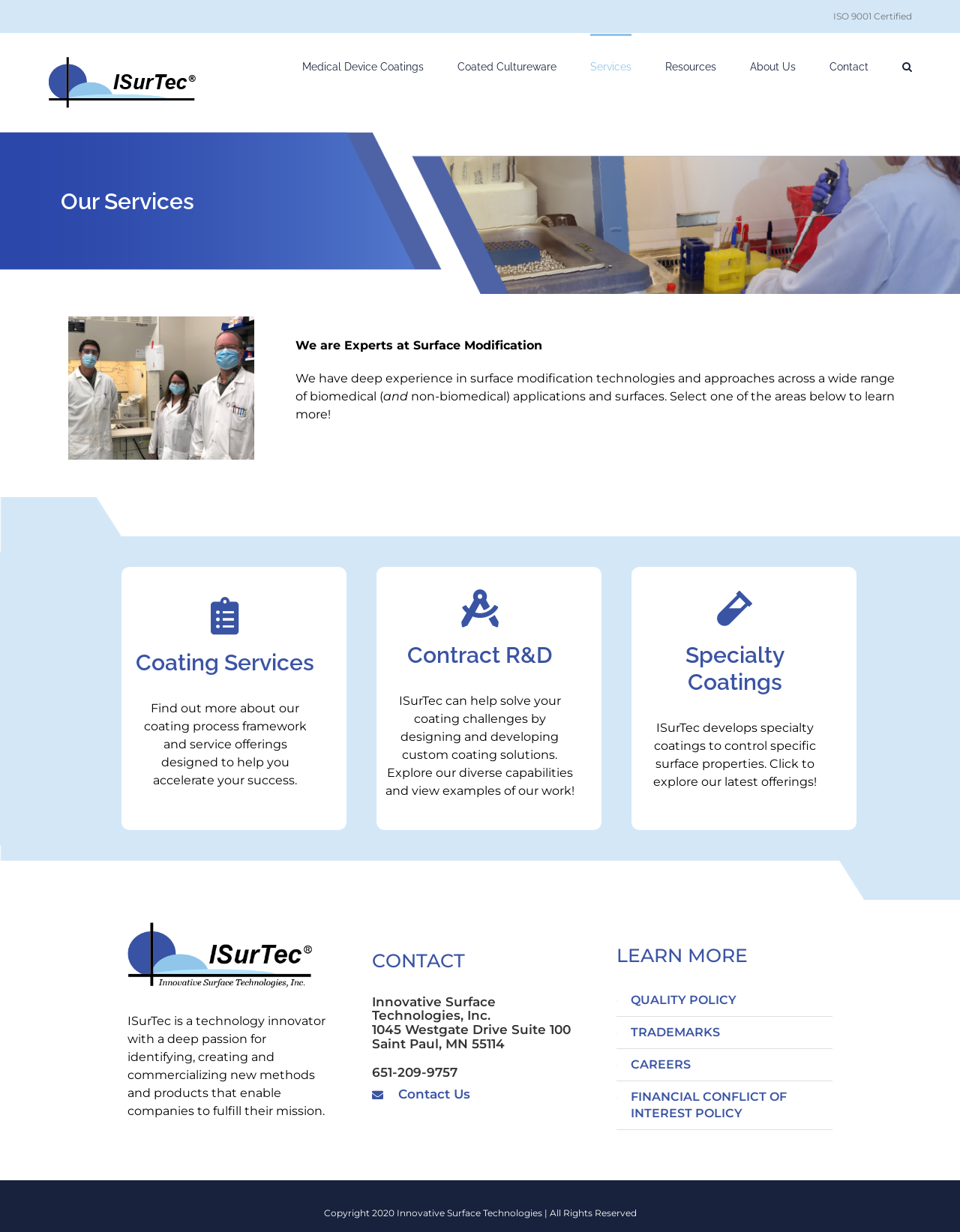Please identify the bounding box coordinates of the region to click in order to complete the task: "Click the 'Medical Device Coatings' link". The coordinates must be four float numbers between 0 and 1, specified as [left, top, right, bottom].

[0.315, 0.027, 0.441, 0.079]